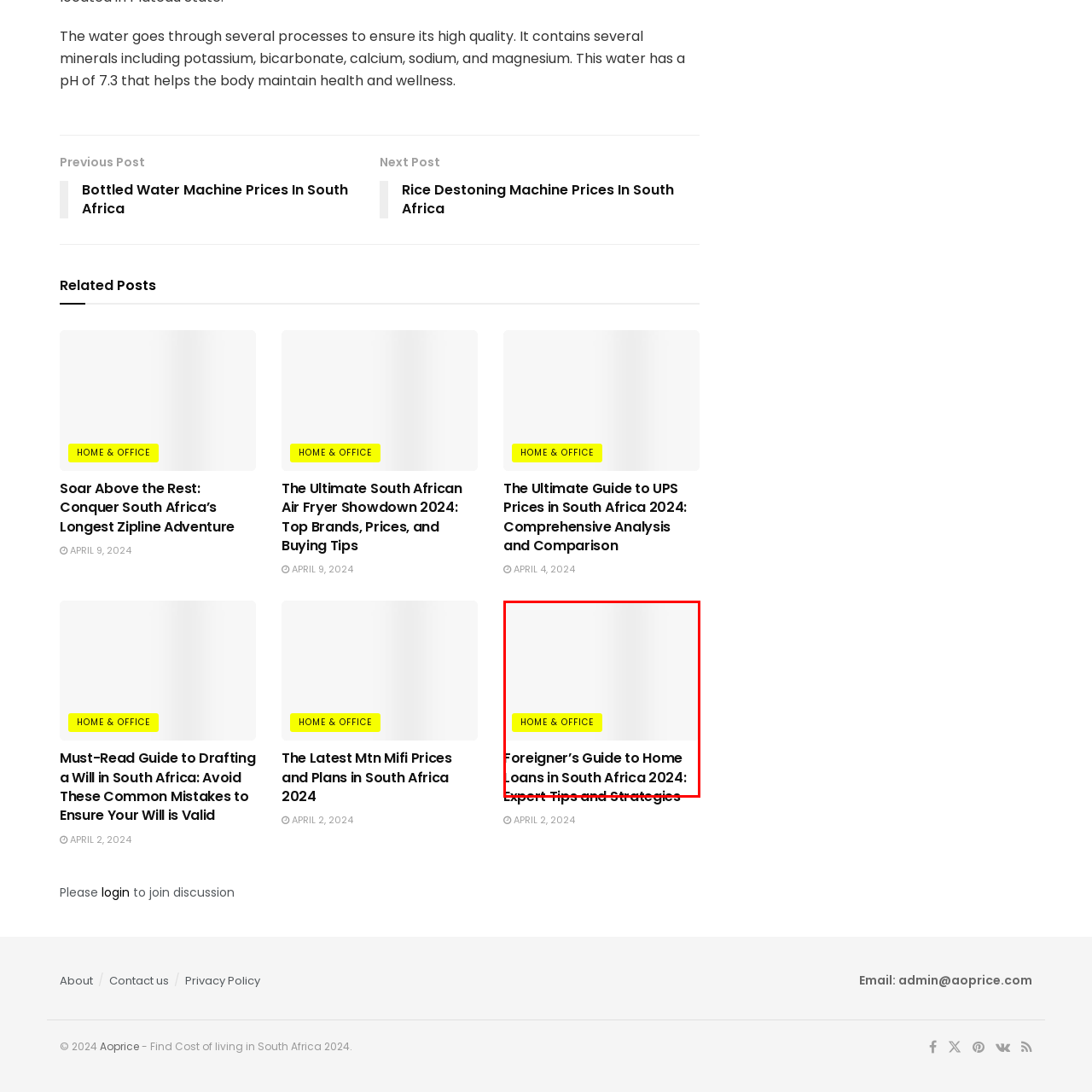Generate a comprehensive caption for the picture highlighted by the red outline.

The image features the title "Foreigner’s Guide to Home Loans in South Africa 2024: Expert Tips and Strategies," prominently displayed in a bold font. Below the title, there is a bright yellow link labeled "HOME & OFFICE," directing readers to relevant content in this category. This section aims to provide essential information and guidance for foreigners seeking home loans in South Africa, emphasizing strategies and tips specific to navigating the local real estate landscape. The modern design and contrast in colors highlight its significance, inviting readers to explore the expert insights contained within.